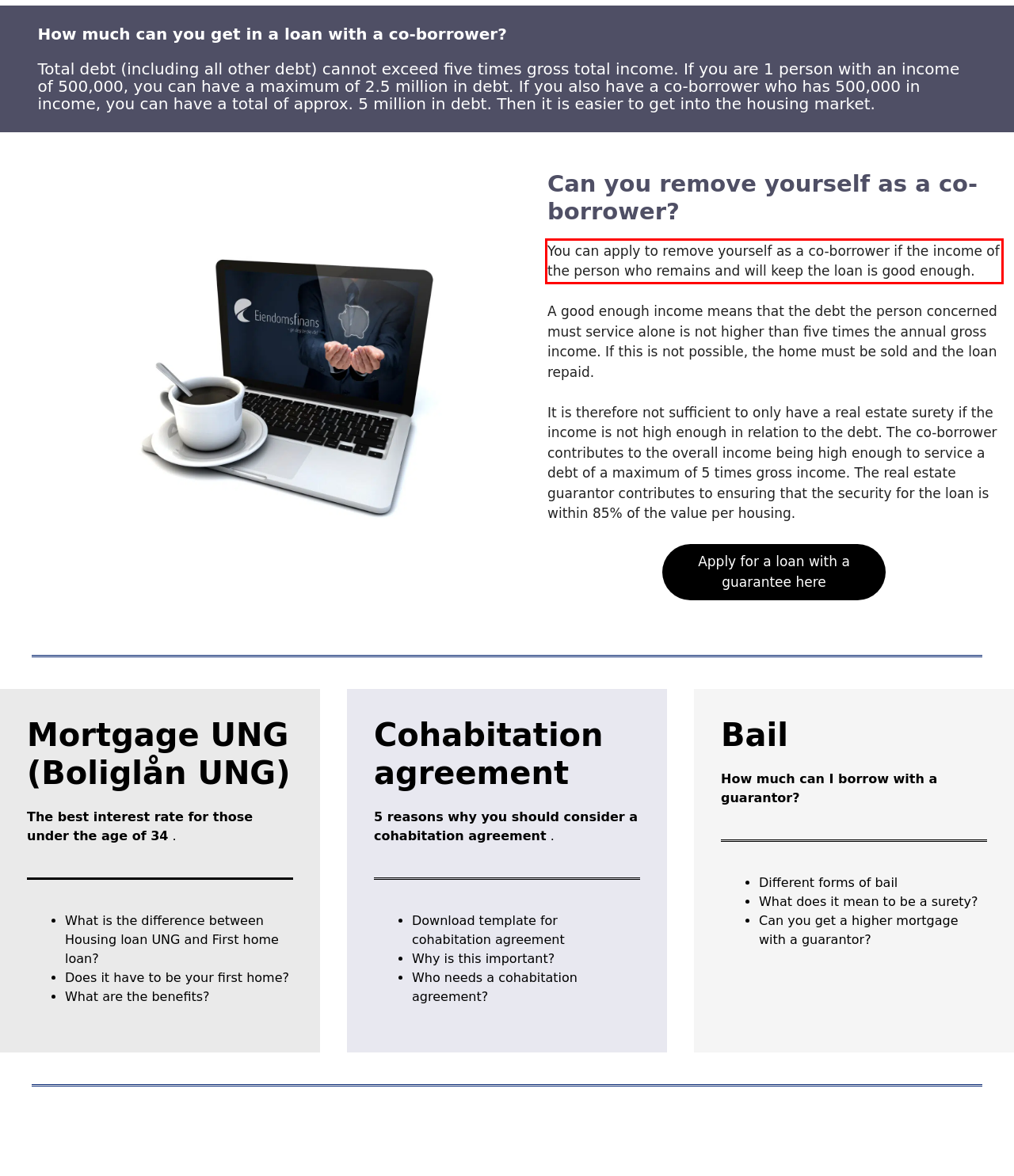Please perform OCR on the text within the red rectangle in the webpage screenshot and return the text content.

You can apply to remove yourself as a co-borrower if the income of the person who remains and will keep the loan is good enough.